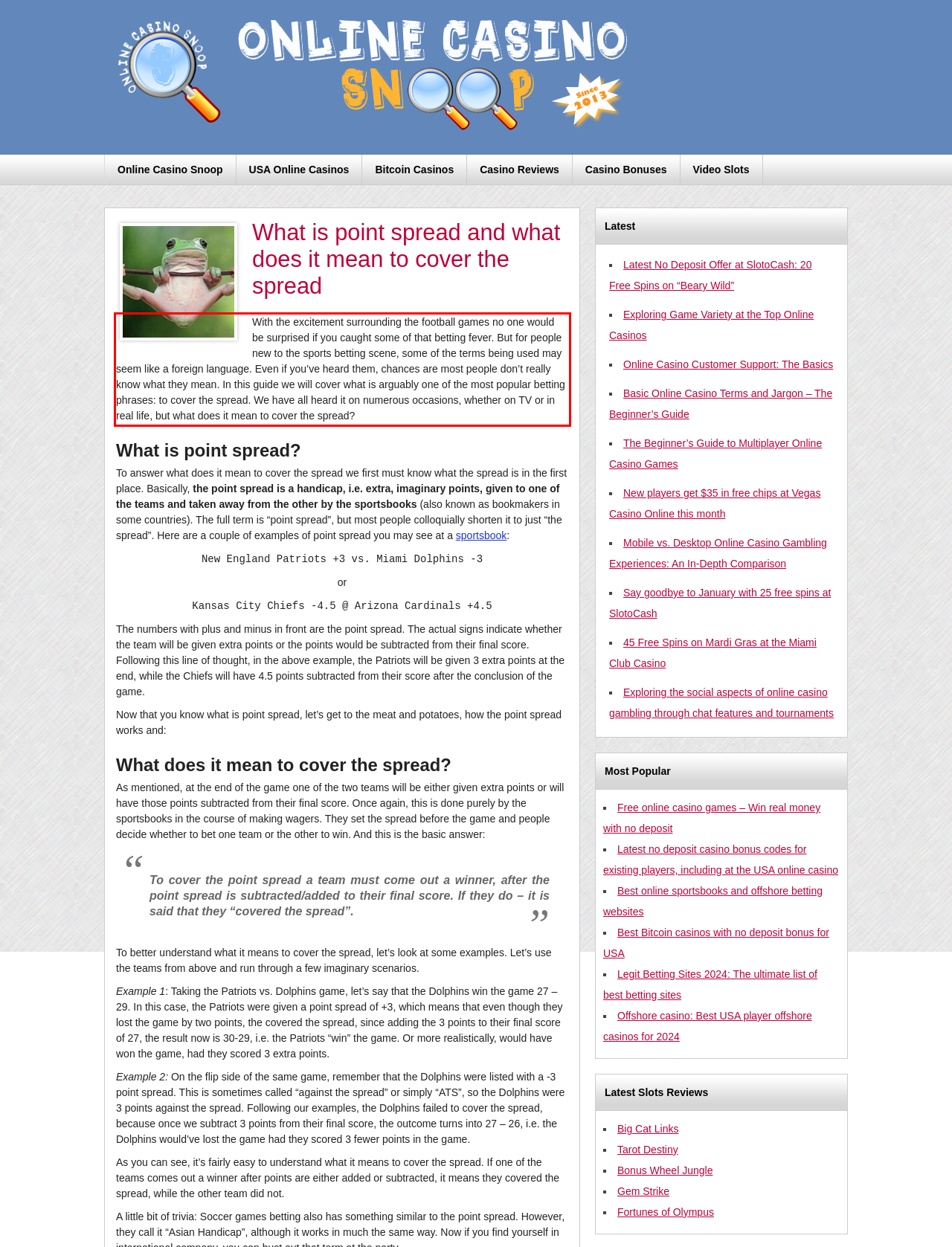You are looking at a screenshot of a webpage with a red rectangle bounding box. Use OCR to identify and extract the text content found inside this red bounding box.

With the excitement surrounding the football games no one would be surprised if you caught some of that betting fever. But for people new to the sports betting scene, some of the terms being used may seem like a foreign language. Even if you’ve heard them, chances are most people don’t really know what they mean. In this guide we will cover what is arguably one of the most popular betting phrases: to cover the spread. We have all heard it on numerous occasions, whether on TV or in real life, but what does it mean to cover the spread?